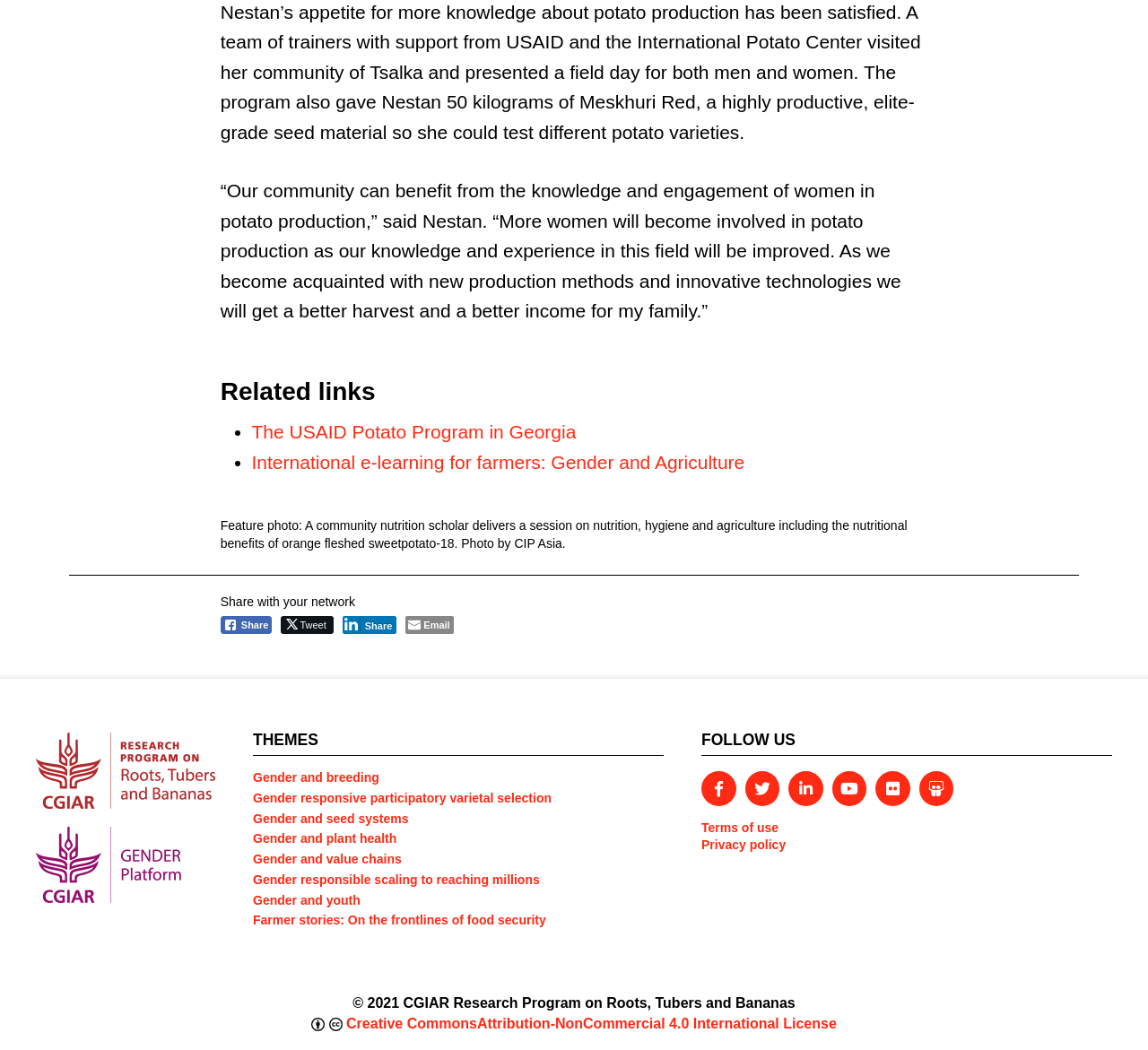From the details in the image, provide a thorough response to the question: How many social media sharing buttons are there?

The answer can be found by counting the number of button elements with social media sharing icons. There are 4 buttons, each with a different social media platform: Facebook, Twitter, LinkedIn, and Email.